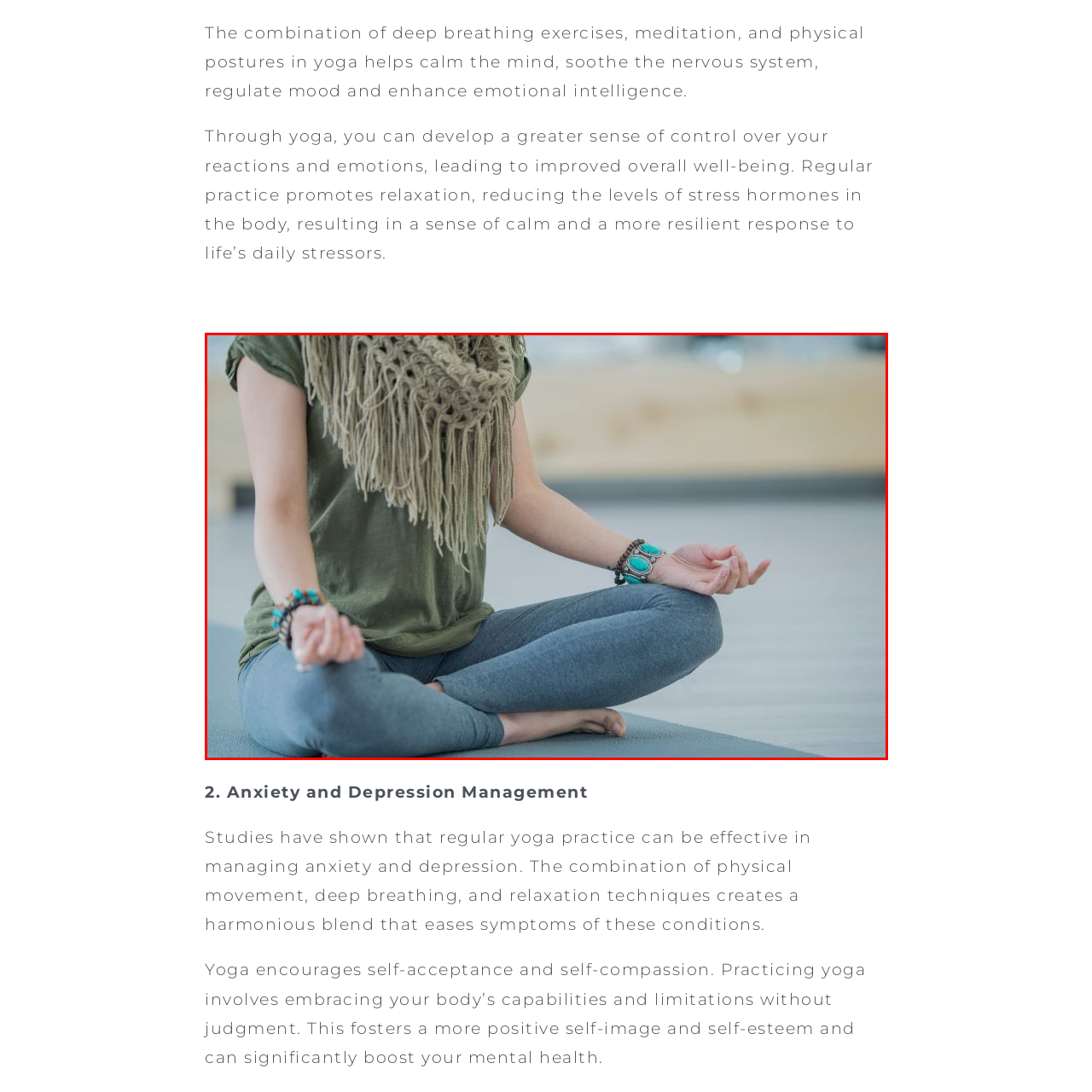Describe in detail the visual elements within the red-lined box.

In this serene image, a person is depicted practicing yoga in a peaceful indoor setting. They sit cross-legged on a yoga mat, exuding calm and tranquility. The individual wears a comfortable green top paired with gray yoga pants, emphasizing the simplicity and ease of practice. Draped around their neck is a cozy, intricately woven scarf, adding a touch of warmth to the scene. 

Adorning their wrists are beautifully crafted bracelets, suggesting a thoughtful approach to mindfulness and self-expression. The figure's raised hands are positioned in a meditative gesture, embodying focus and serenity, while their posture reflects a deep sense of grounding and connection to the present moment.

This image captures the essence of yoga as a holistic practice, aligning with themes of emotional well-being, stress relief, and personal empowerment. Through regular yoga practice, individuals can enhance their emotional intelligence, regulate mood, and foster a greater sense of self-acceptance and compassion.